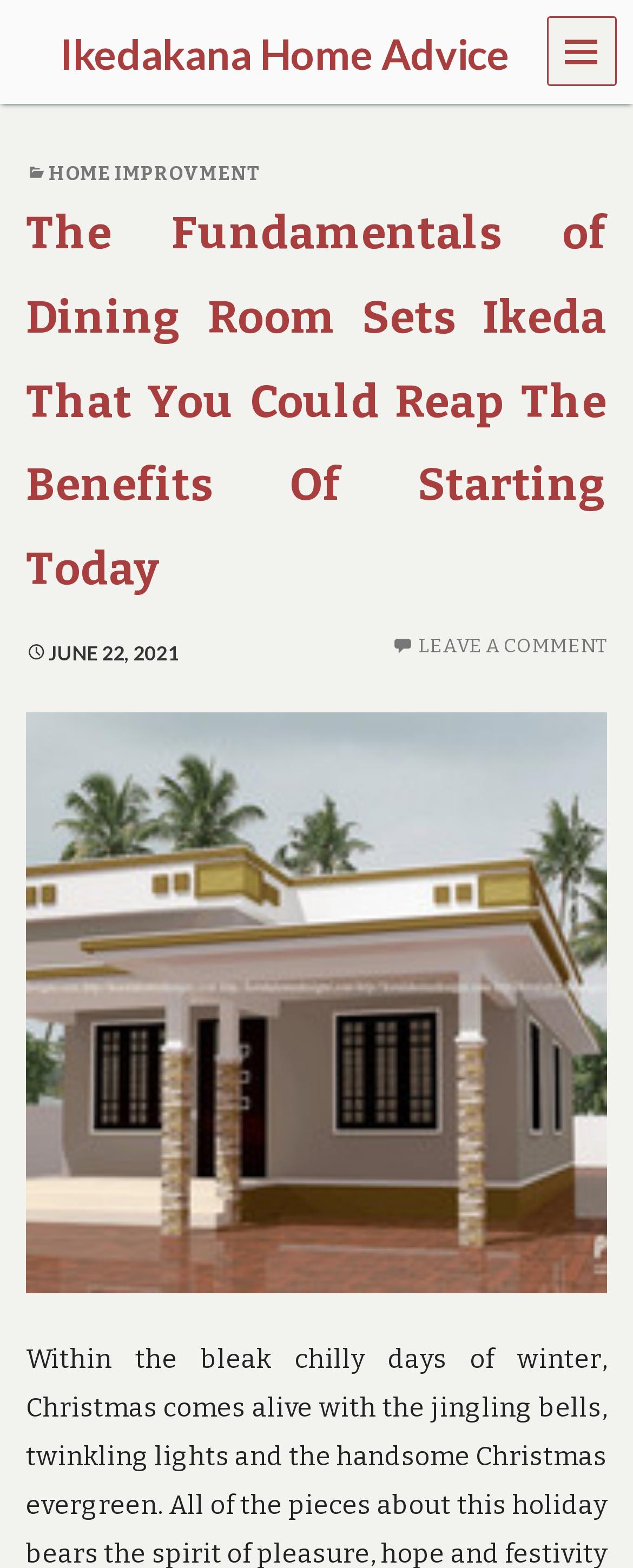What is the topic of the current article?
Deliver a detailed and extensive answer to the question.

The topic of the current article can be inferred from the heading 'The Fundamentals of Dining Room Sets Ikeda That You Could Reap The Benefits Of Starting Today'.